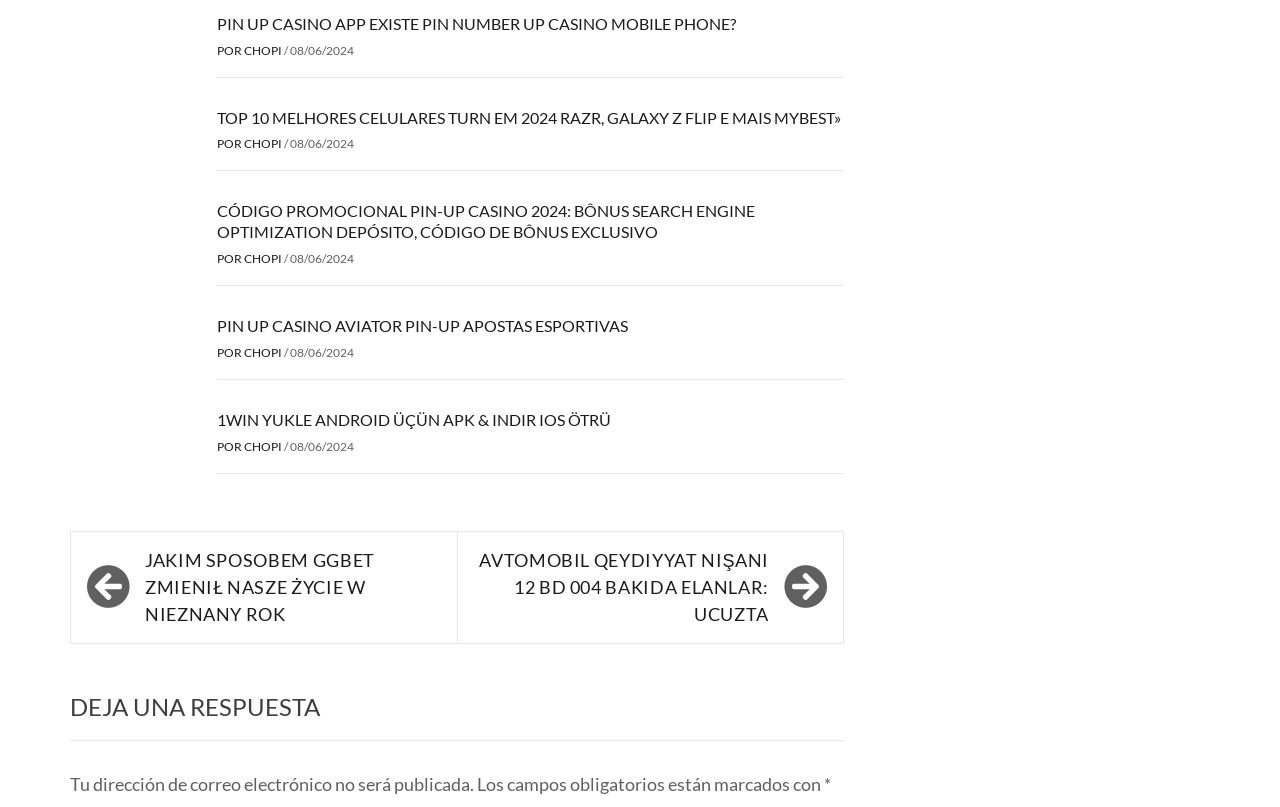Find the bounding box coordinates of the UI element according to this description: "Chopi".

[0.191, 0.311, 0.222, 0.33]